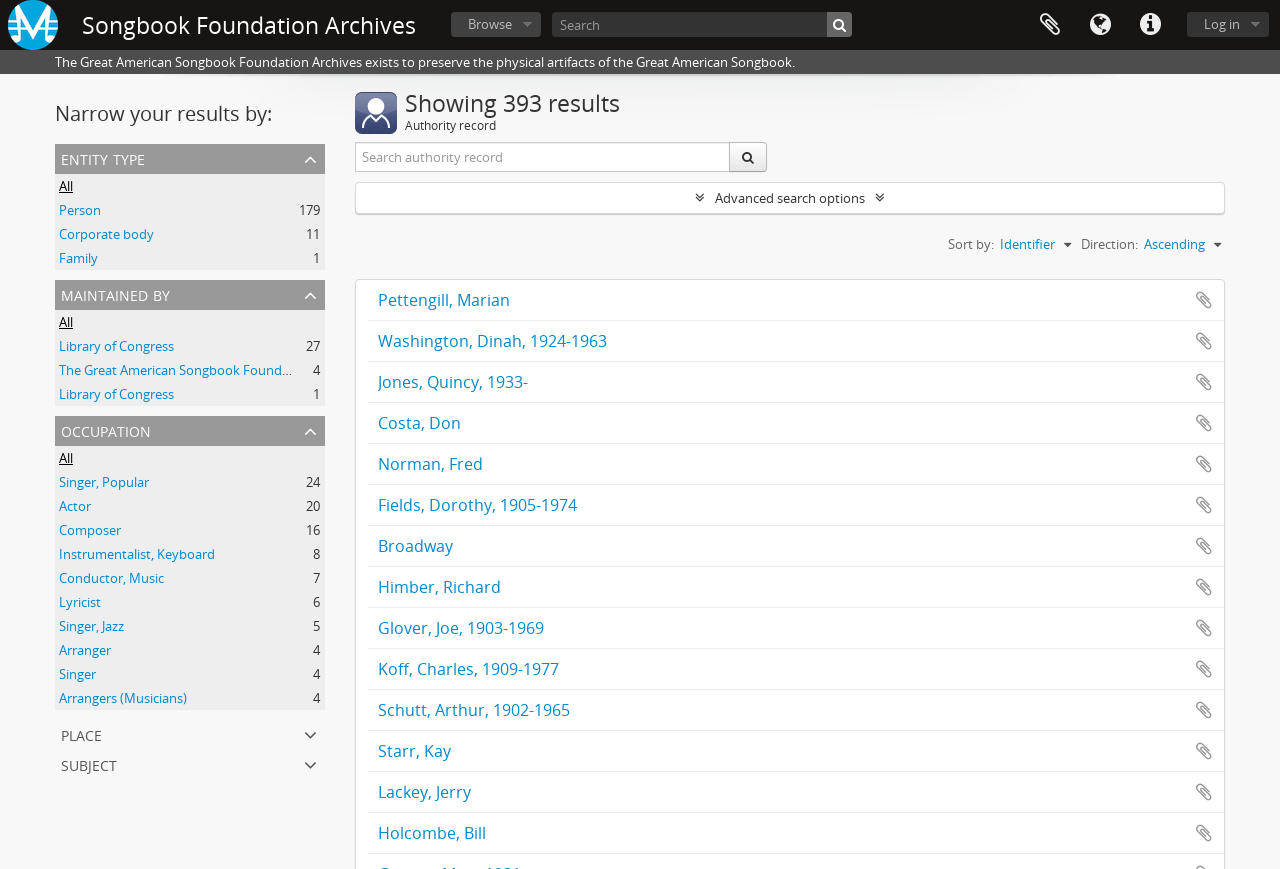Articulate a detailed summary of the webpage's content and design.

The webpage is the Songbook Foundation Archives, which aims to preserve the physical artifacts of the Great American Songbook. At the top left corner, there is an AtoM image and link, followed by a heading that displays the foundation's name. To the right of the heading, there is a "Browse" button and a search bar with a "Search" button. On the top right corner, there are several buttons, including "Log in", "Quick links", "Language", and "Clipboard".

Below the top section, there is a brief description of the foundation's purpose. Underneath, there are three sections with headings "Narrow your results by:", "entity type", and "maintained by". Each section contains links to filter search results by different criteria, such as entity type, maintained by, occupation, and place.

On the left side of the page, there is a list of links to filter search results by occupation, including singer, actor, composer, and more. On the right side, there is a list of search results, with each result displaying a name and a brief description. Each result also has an "Add to clipboard" button.

At the bottom of the page, there are options to sort the search results by identifier, direction, and ascending or descending order.